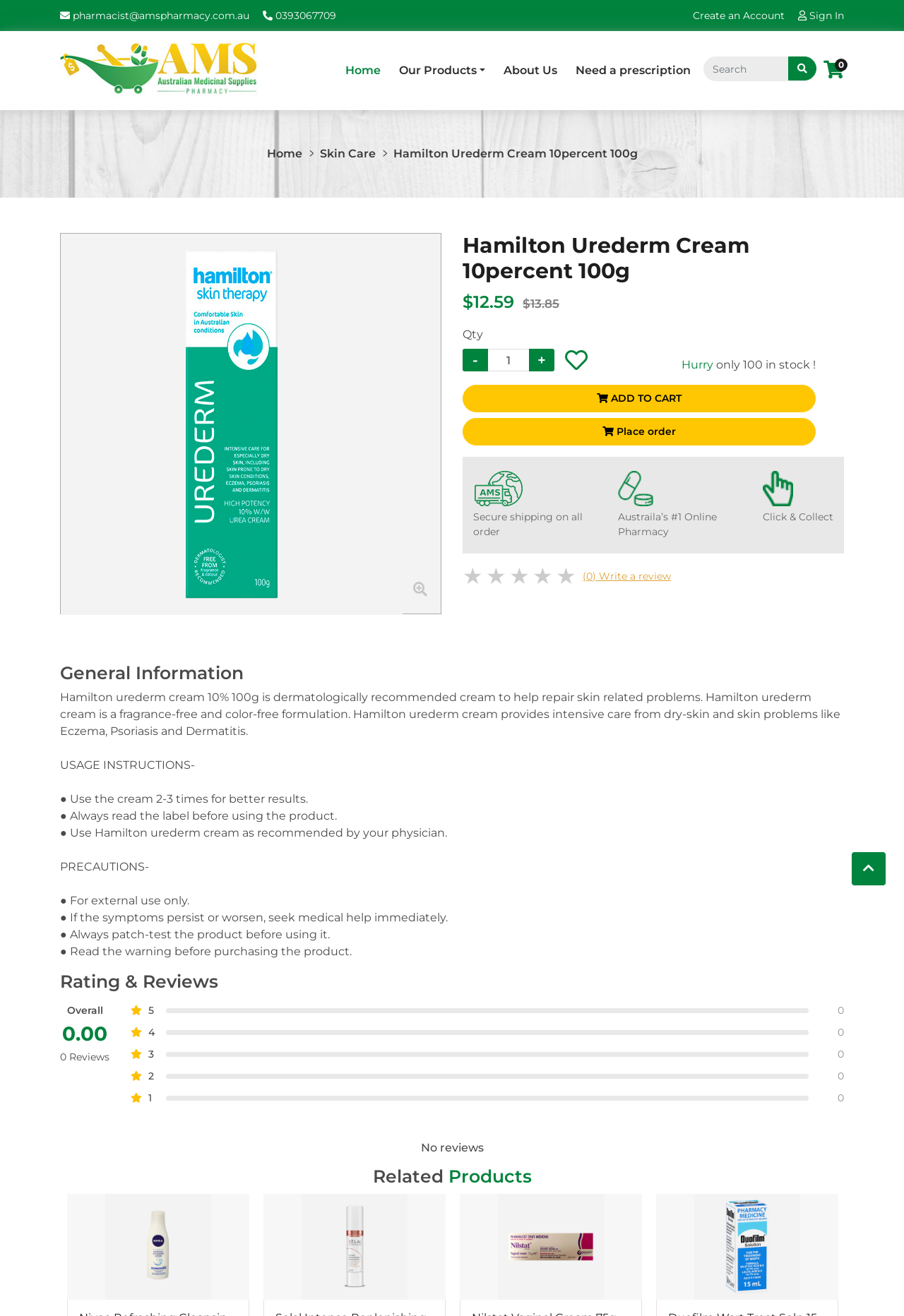Your task is to extract the text of the main heading from the webpage.

Hamilton Urederm Cream 10percent 100g